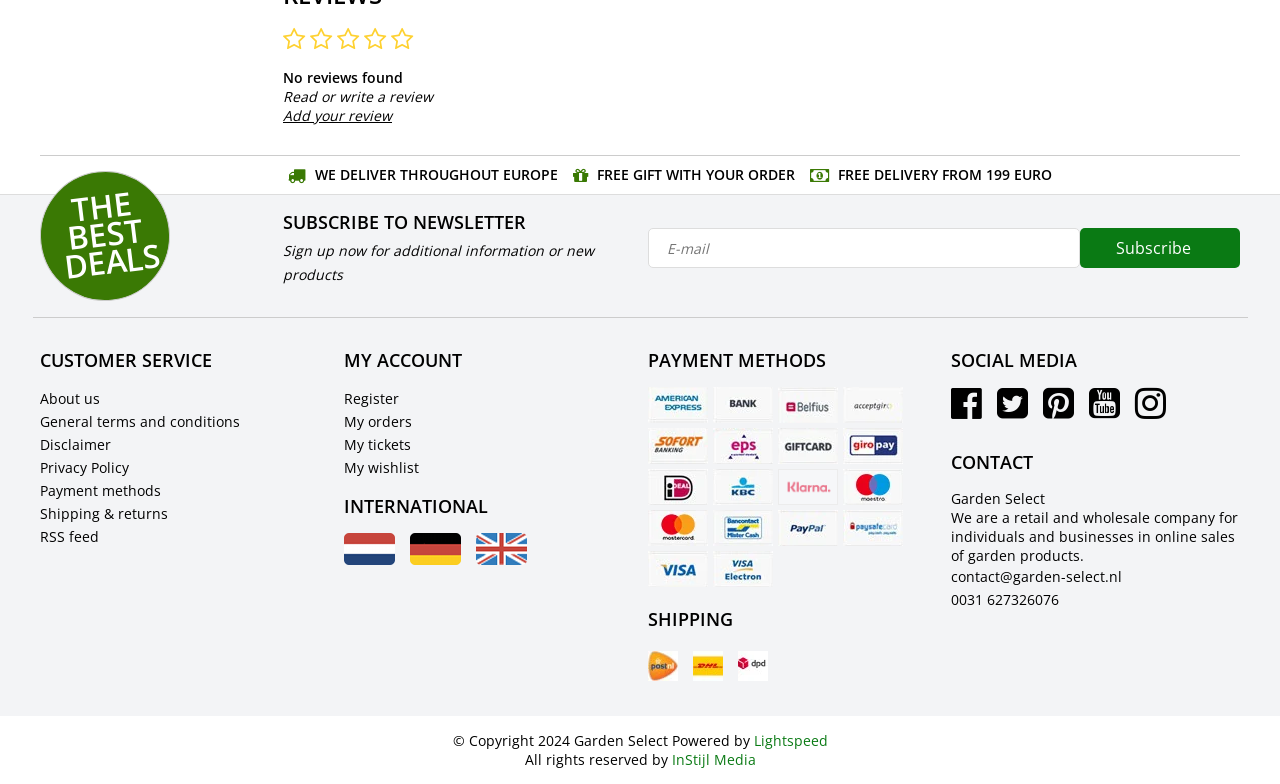Please identify the bounding box coordinates of the clickable area that will fulfill the following instruction: "Subscribe to newsletter". The coordinates should be in the format of four float numbers between 0 and 1, i.e., [left, top, right, bottom].

[0.844, 0.291, 0.969, 0.342]